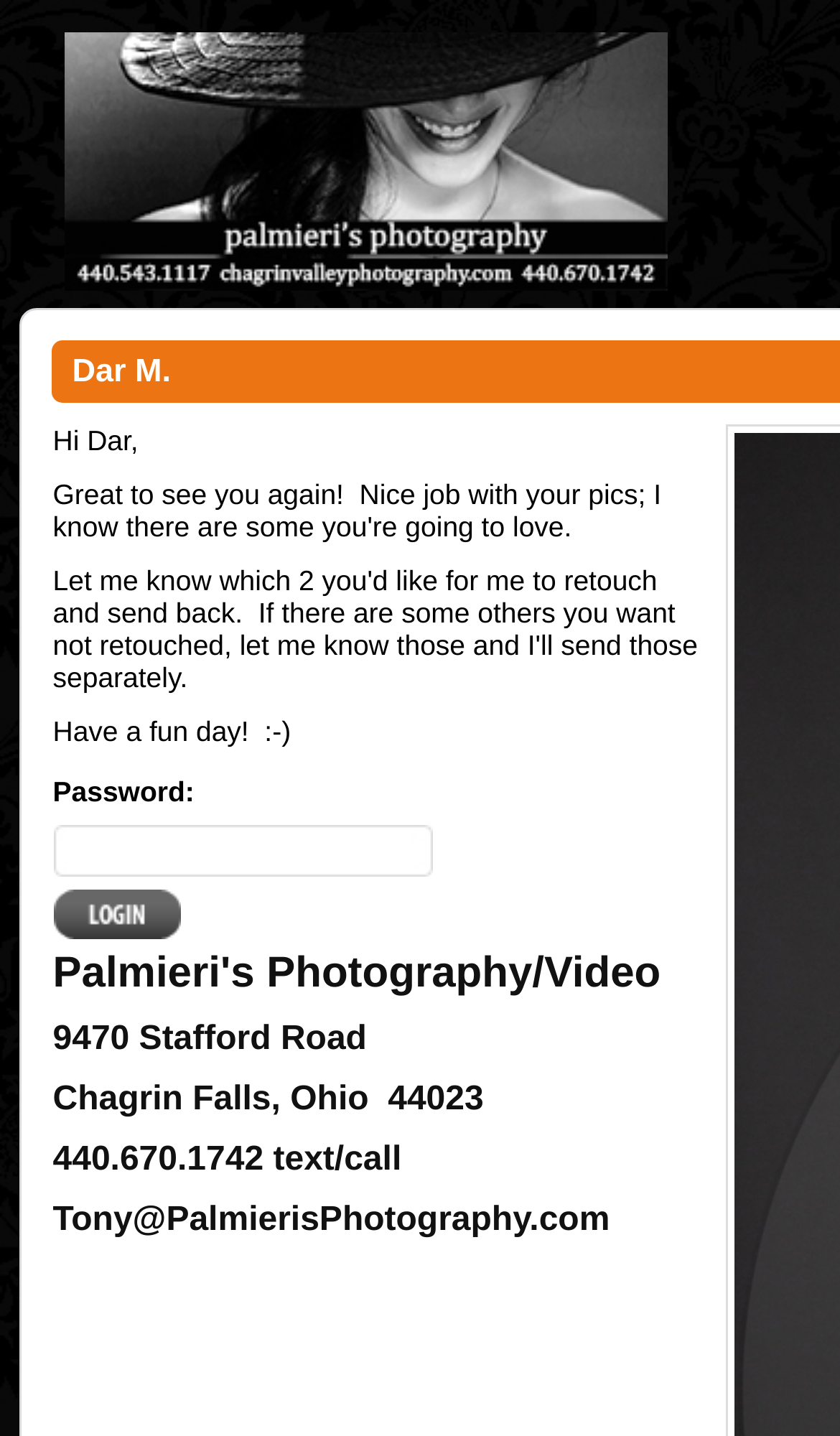Examine the image and give a thorough answer to the following question:
What is the address of the business?

The address of the business is '9470 Stafford Road', which is a static text element located in the middle of the webpage, along with other contact information such as city, state, and phone number.